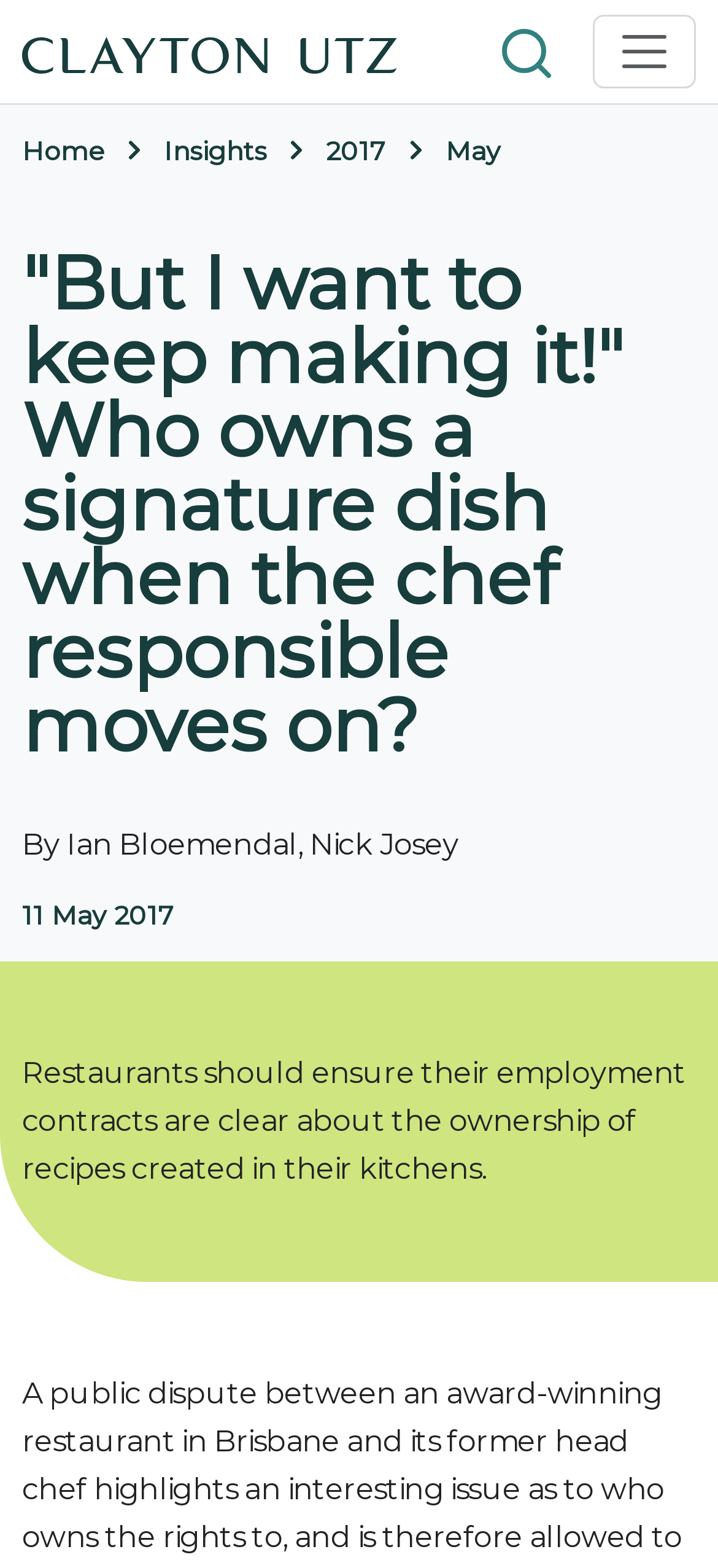Explain the webpage in detail, including its primary components.

The webpage appears to be an article or blog post discussing the ownership of recipes in restaurants. At the top left of the page, there is a link and an image, likely a logo or icon. Below this, there are two buttons, one with an image, and another with the text "Toggle navigation" that controls a navigation bar.

The navigation bar, located at the top right of the page, contains a list of links, including "Home", "Insights", "2017", and "May", indicating the current location within the website.

The main content of the page is a heading that reads '"But I want to keep making it!" Who owns a signature dish when the chef responsible moves on?' This is followed by the authors' names, Ian Bloemendal and Nick Josey, and the publication date, 11 May 2017.

Below the heading, there is a block of text that summarizes the article, stating that restaurants should ensure their employment contracts are clear about the ownership of recipes created in their kitchens. This text is positioned near the center of the page, taking up a significant portion of the screen.